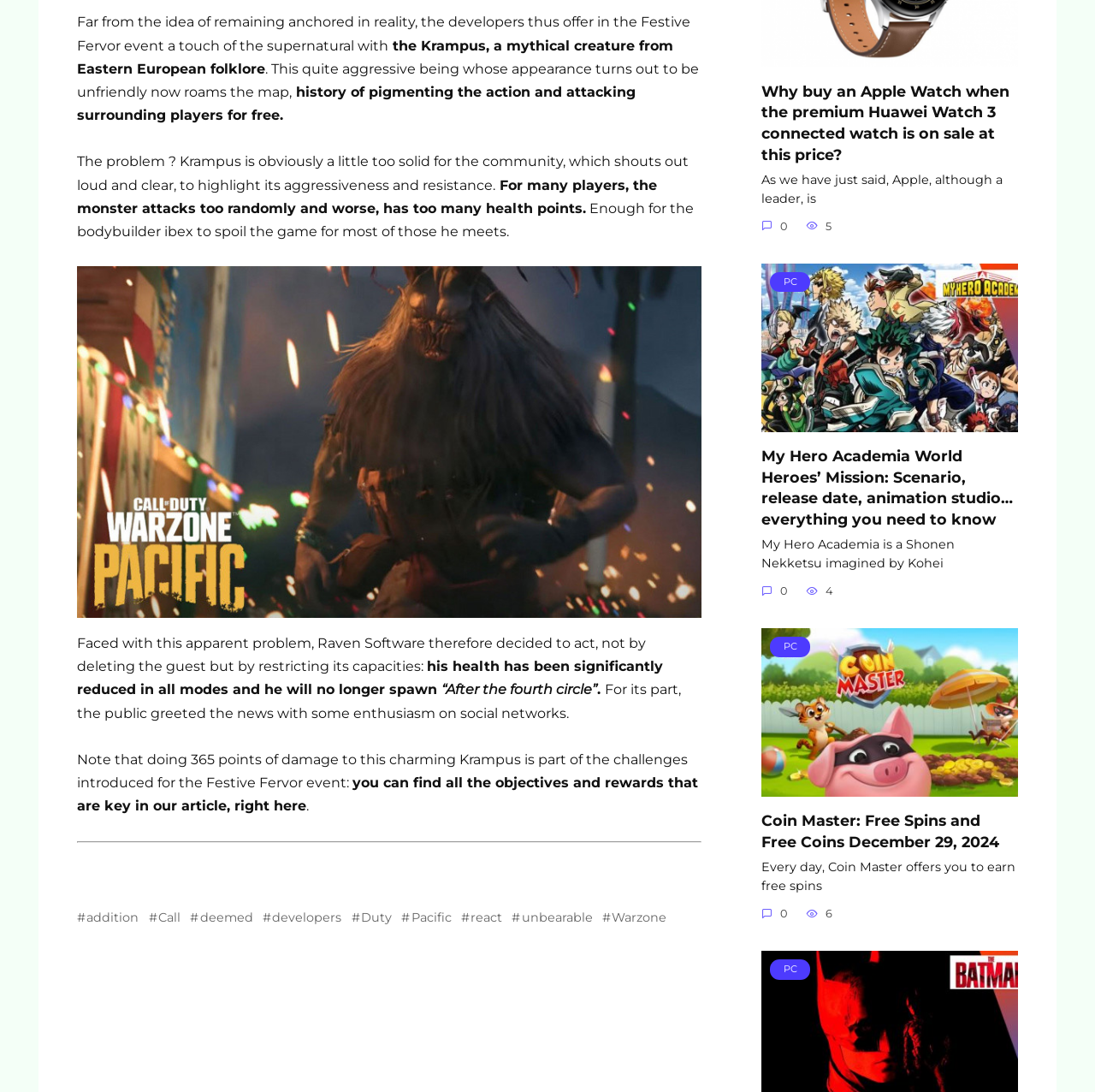Answer the question using only a single word or phrase: 
What has been significantly reduced in all modes for Krampus?

Health